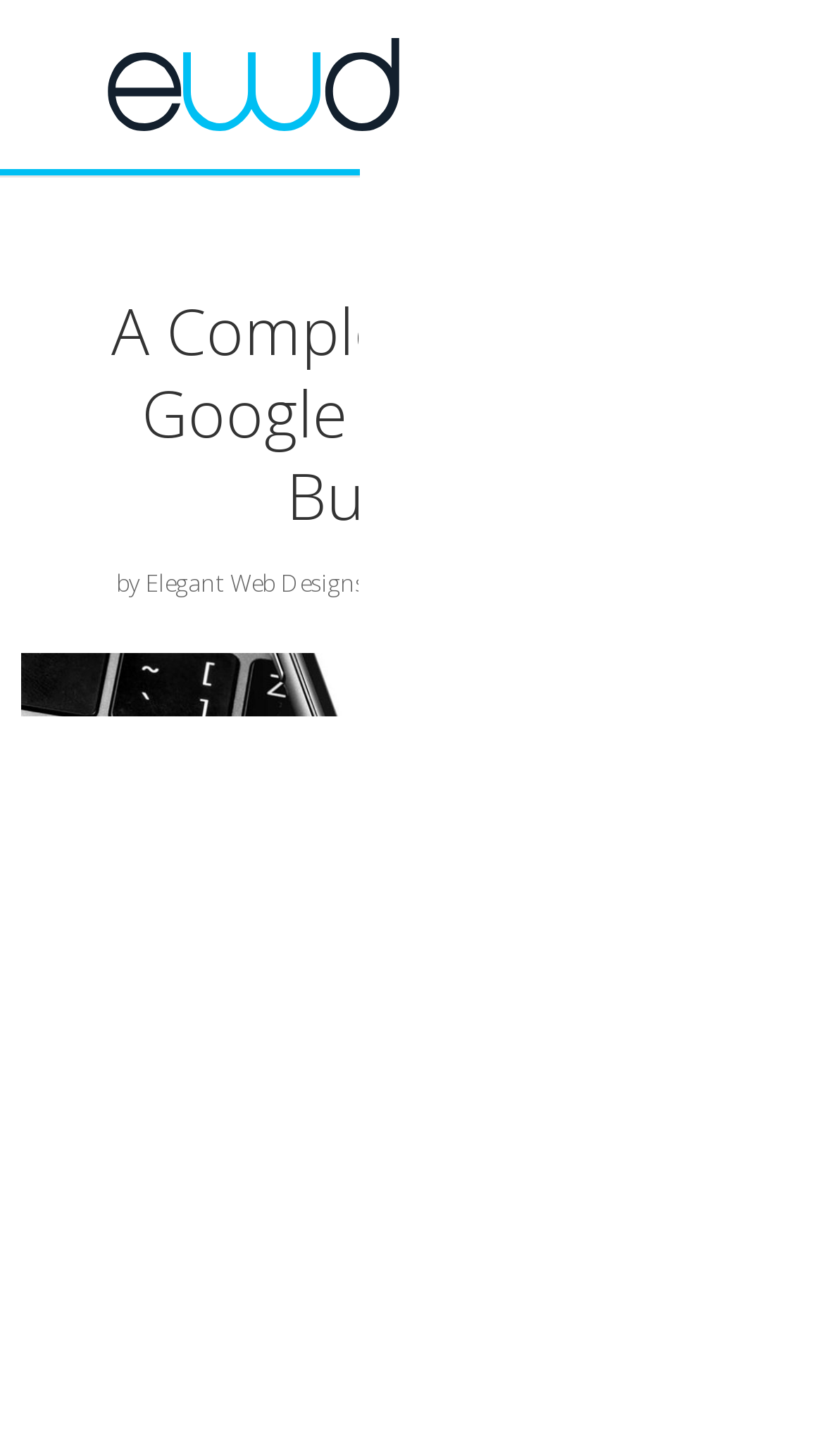How many links are there in the top section?
Answer the question with a single word or phrase, referring to the image.

3